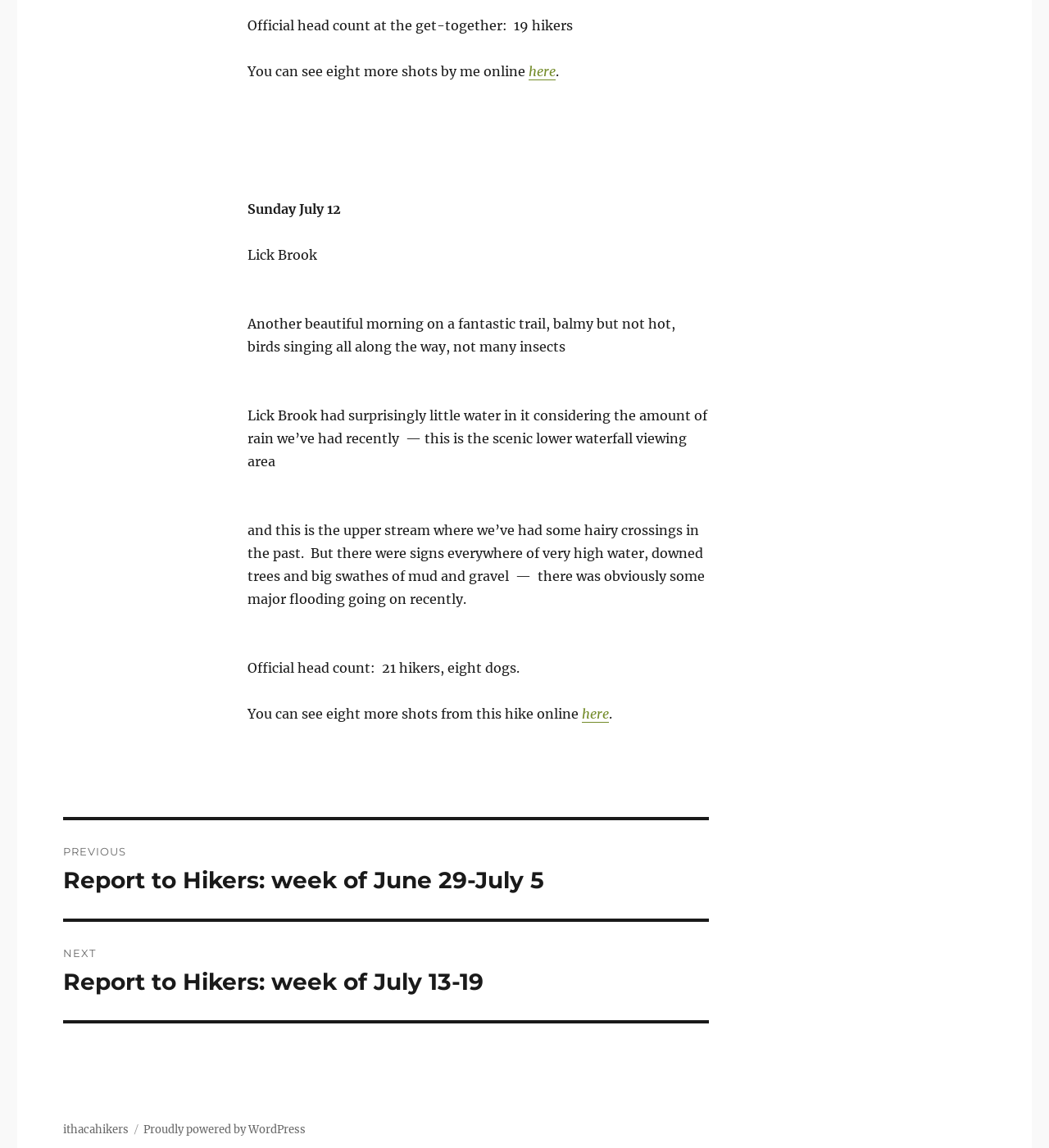Using details from the image, please answer the following question comprehensively:
How many dogs are mentioned in the text?

I found the answer by reading the sentence 'Official head count: 21 hikers, eight dogs'.